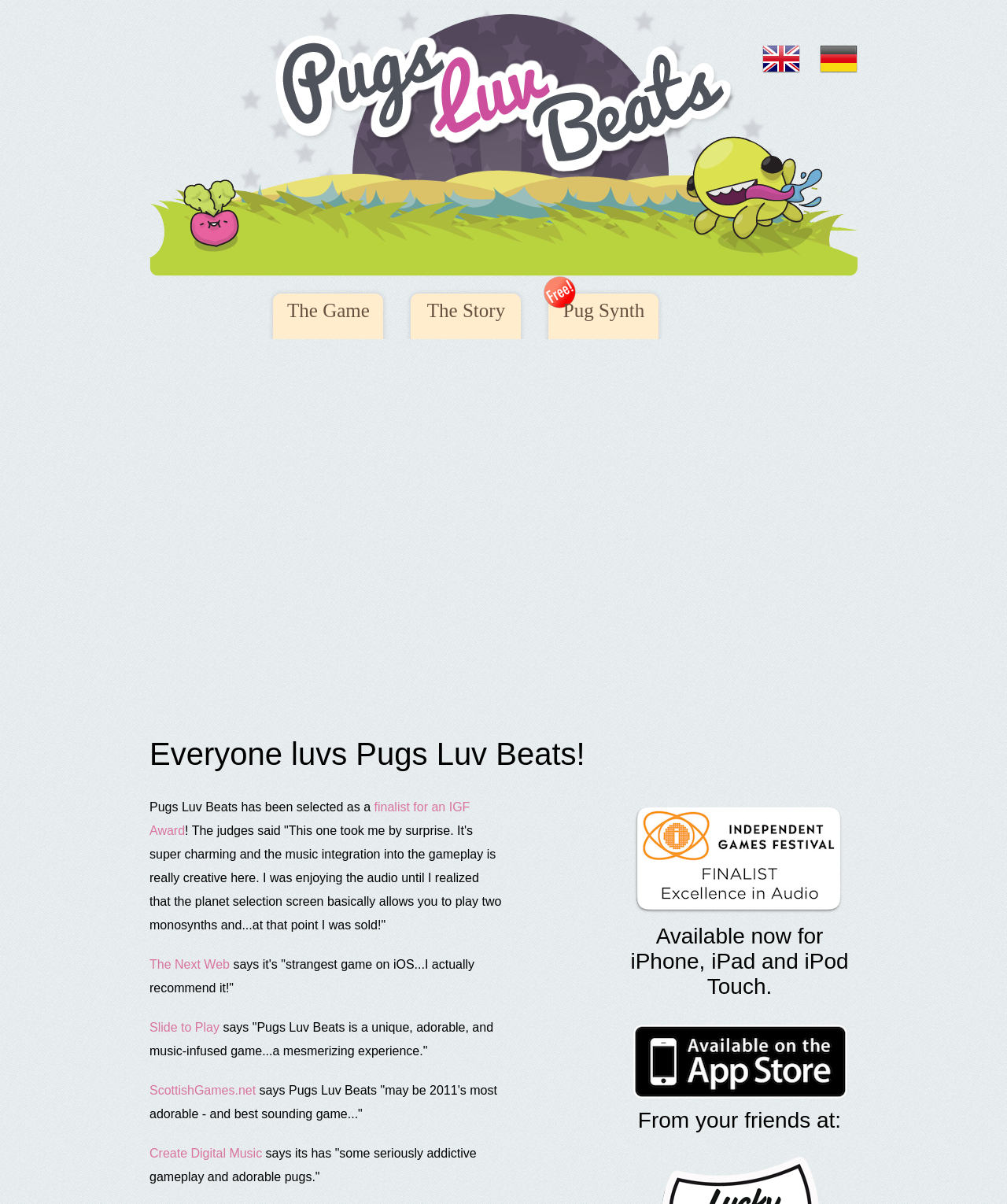Locate the bounding box of the user interface element based on this description: "Pug Synth".

[0.539, 0.229, 0.676, 0.282]